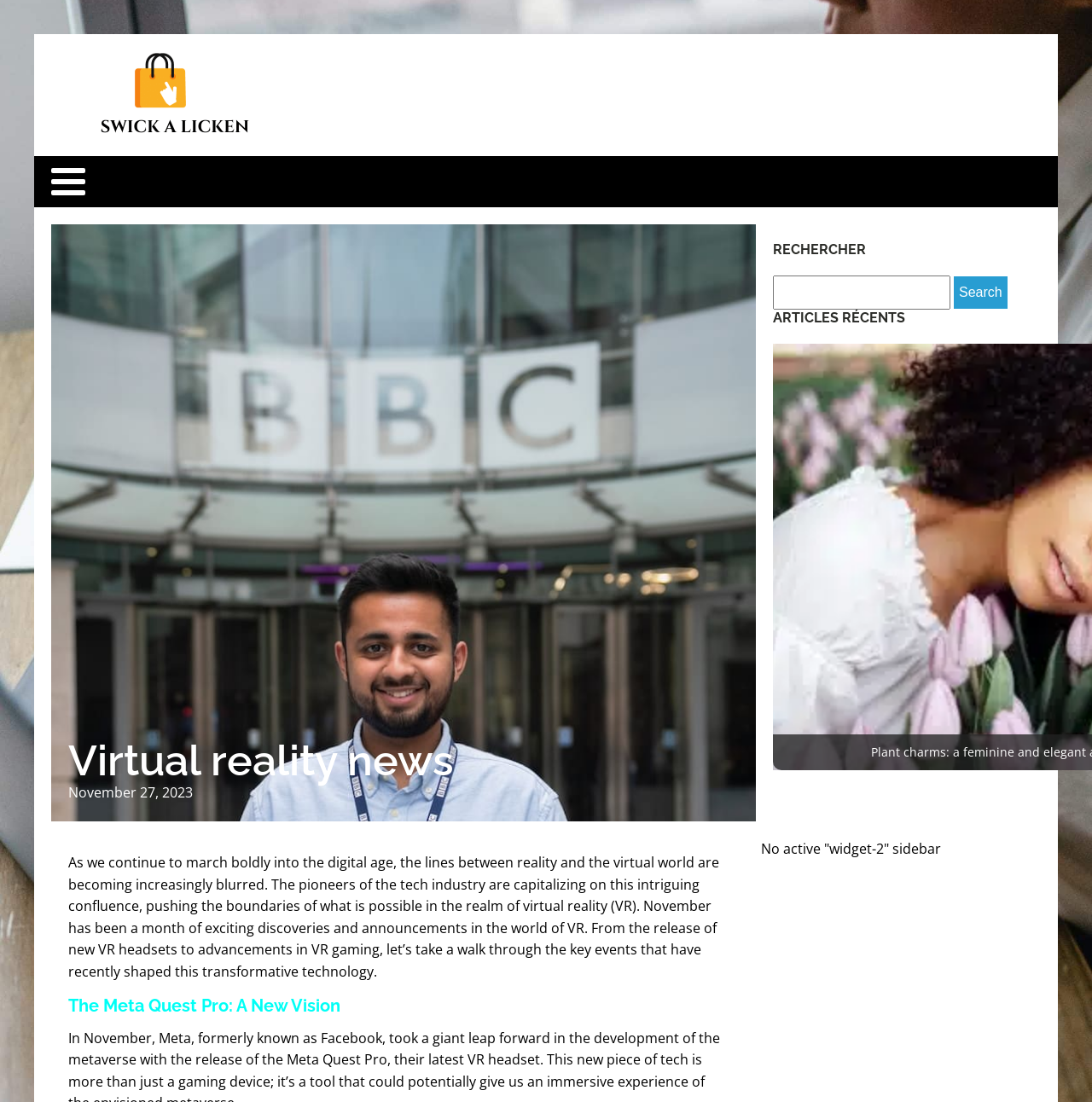Identify the bounding box of the UI element described as follows: "parent_node: Search for: value="Search"". Provide the coordinates as four float numbers in the range of 0 to 1 [left, top, right, bottom].

[0.873, 0.251, 0.922, 0.28]